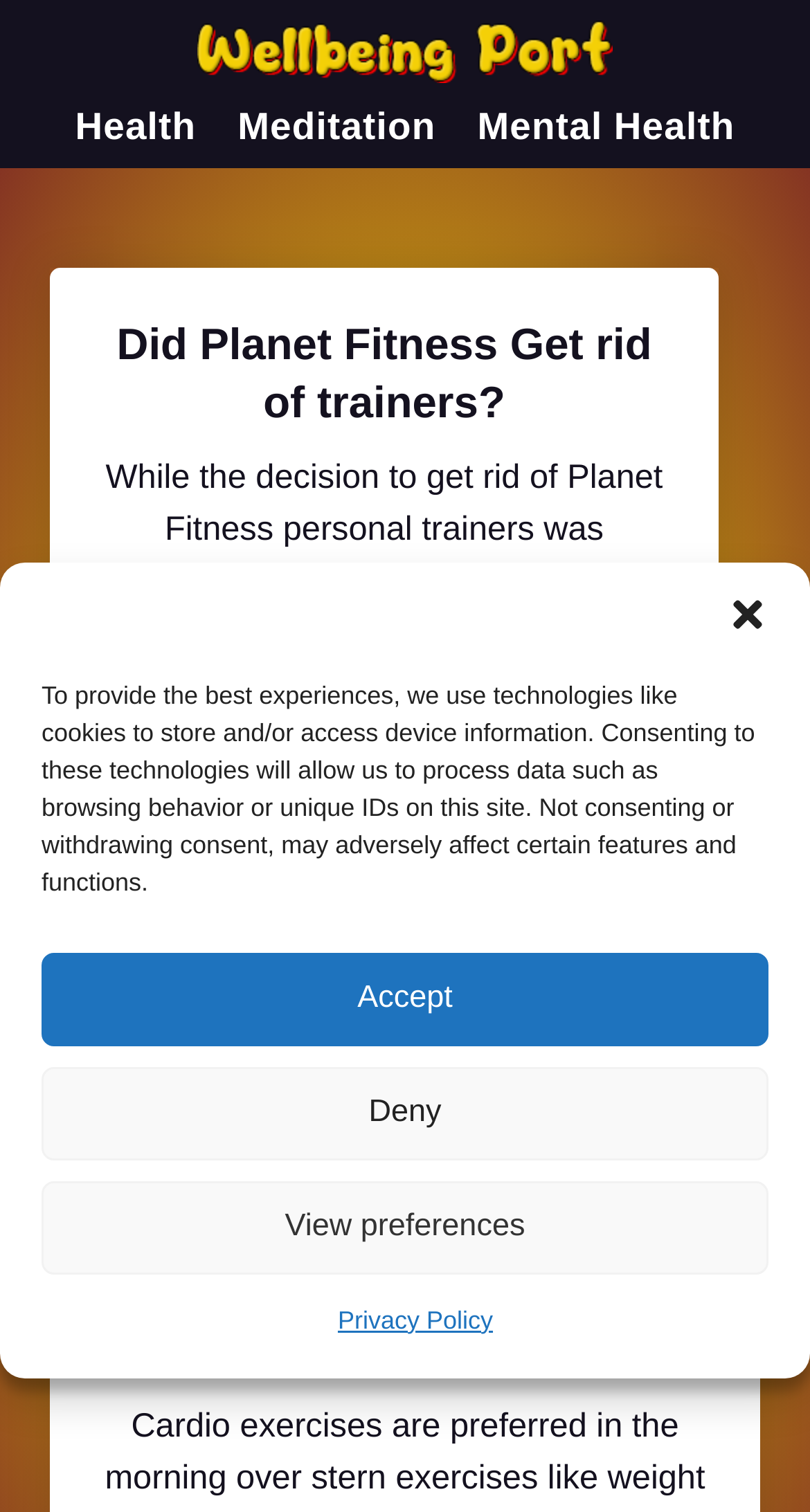Could you find the bounding box coordinates of the clickable area to complete this instruction: "Navigate to the Health section"?

[0.093, 0.068, 0.242, 0.098]